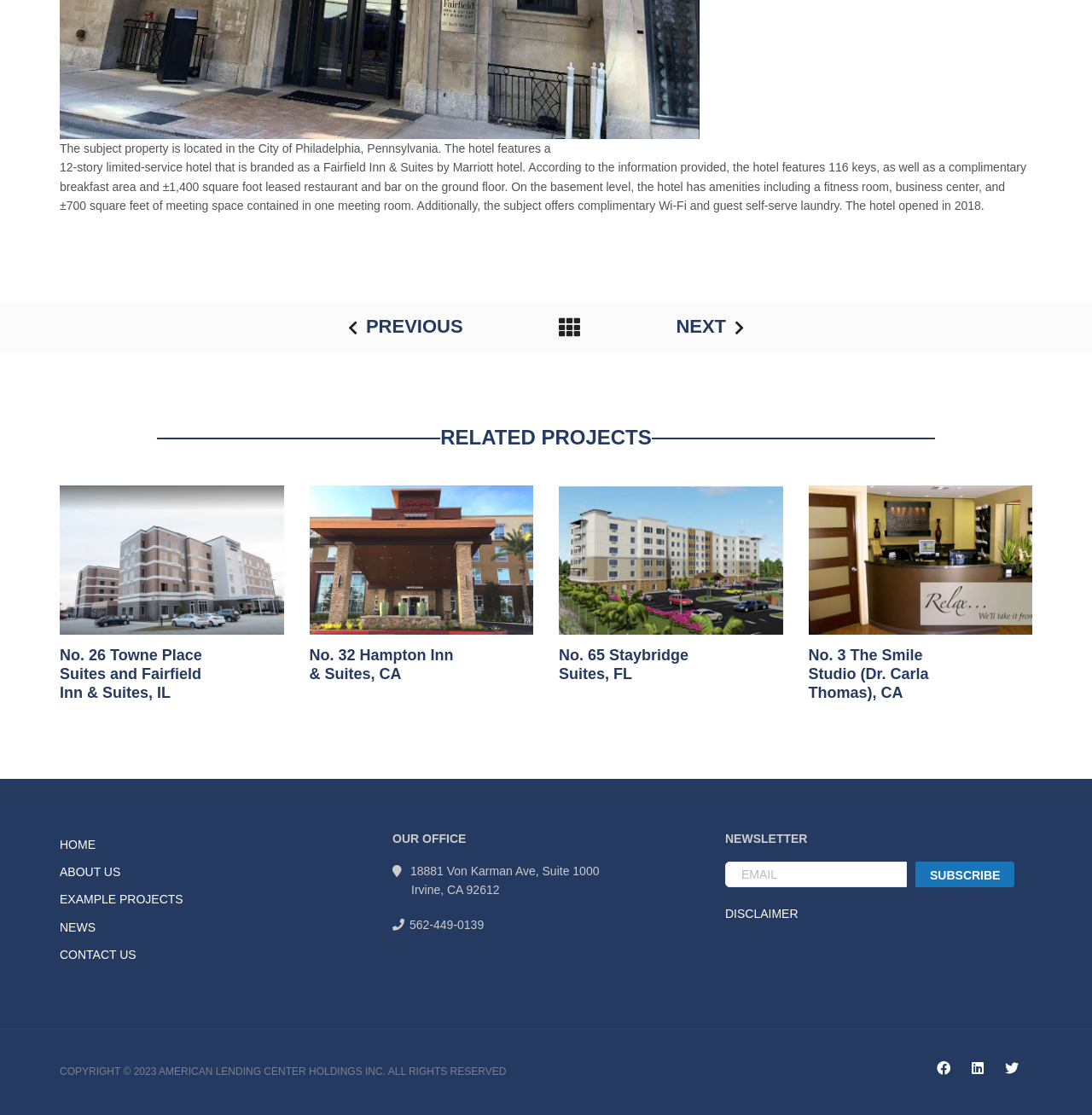Could you locate the bounding box coordinates for the section that should be clicked to accomplish this task: "Click the NEXT button".

[0.579, 0.288, 0.729, 0.3]